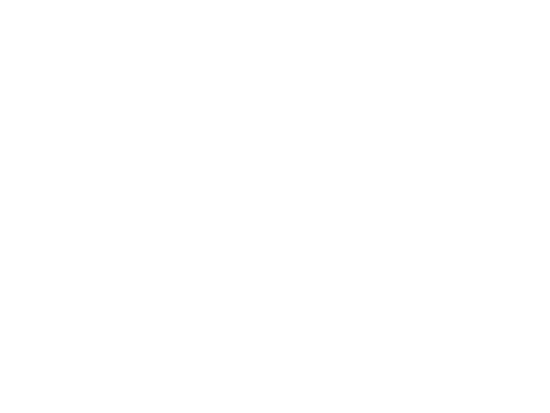Answer the question below in one word or phrase:
Is the catalogue in perfect condition?

No